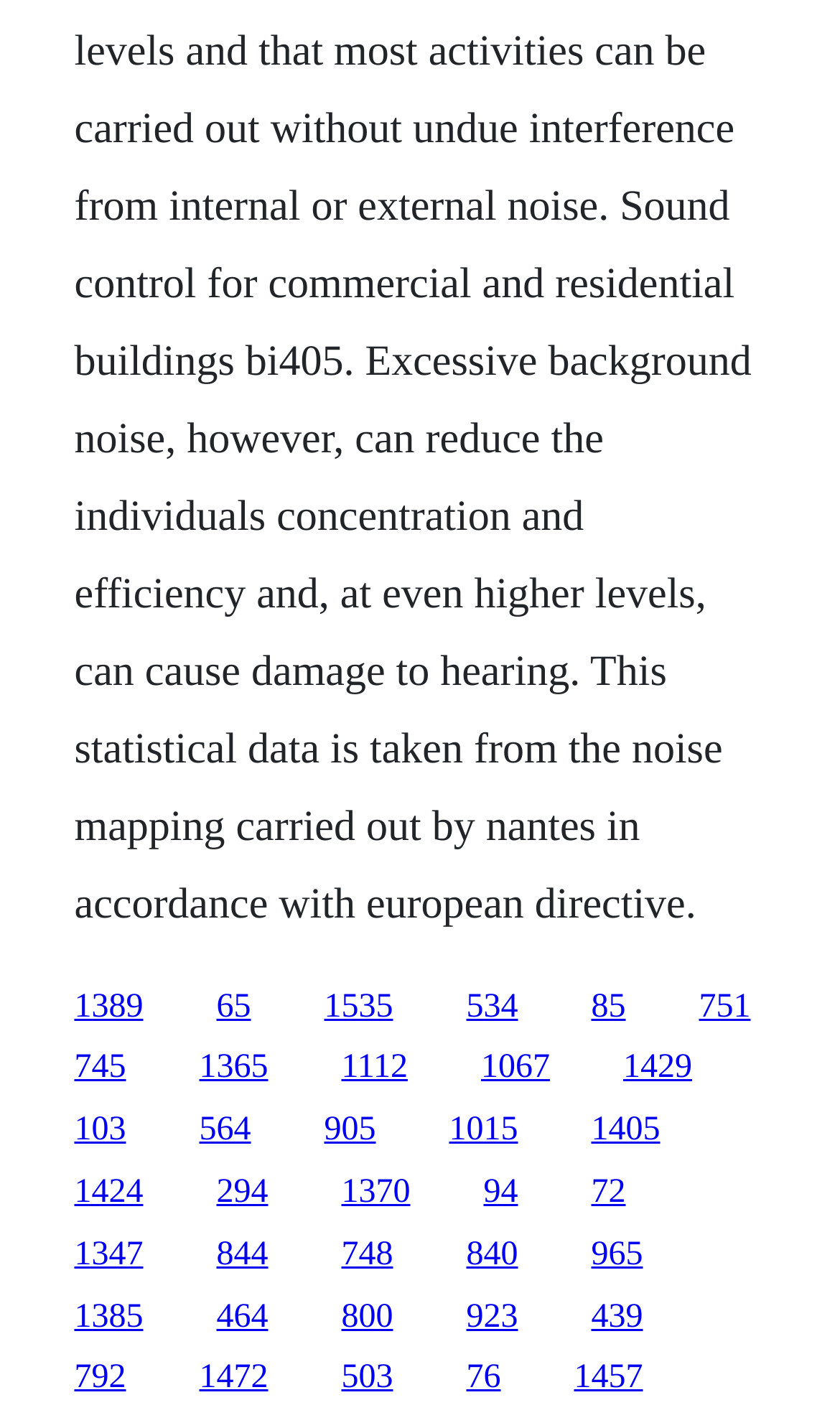Locate the bounding box coordinates of the item that should be clicked to fulfill the instruction: "search for help".

None